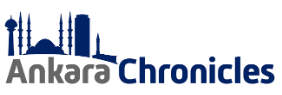Please use the details from the image to answer the following question comprehensively:
What is featured in the silhouette of the logo?

The silhouette of the logo prominently includes notable buildings, which reflects the rich cultural and architectural heritage of Ankara and highlights the publication's connection to the city.